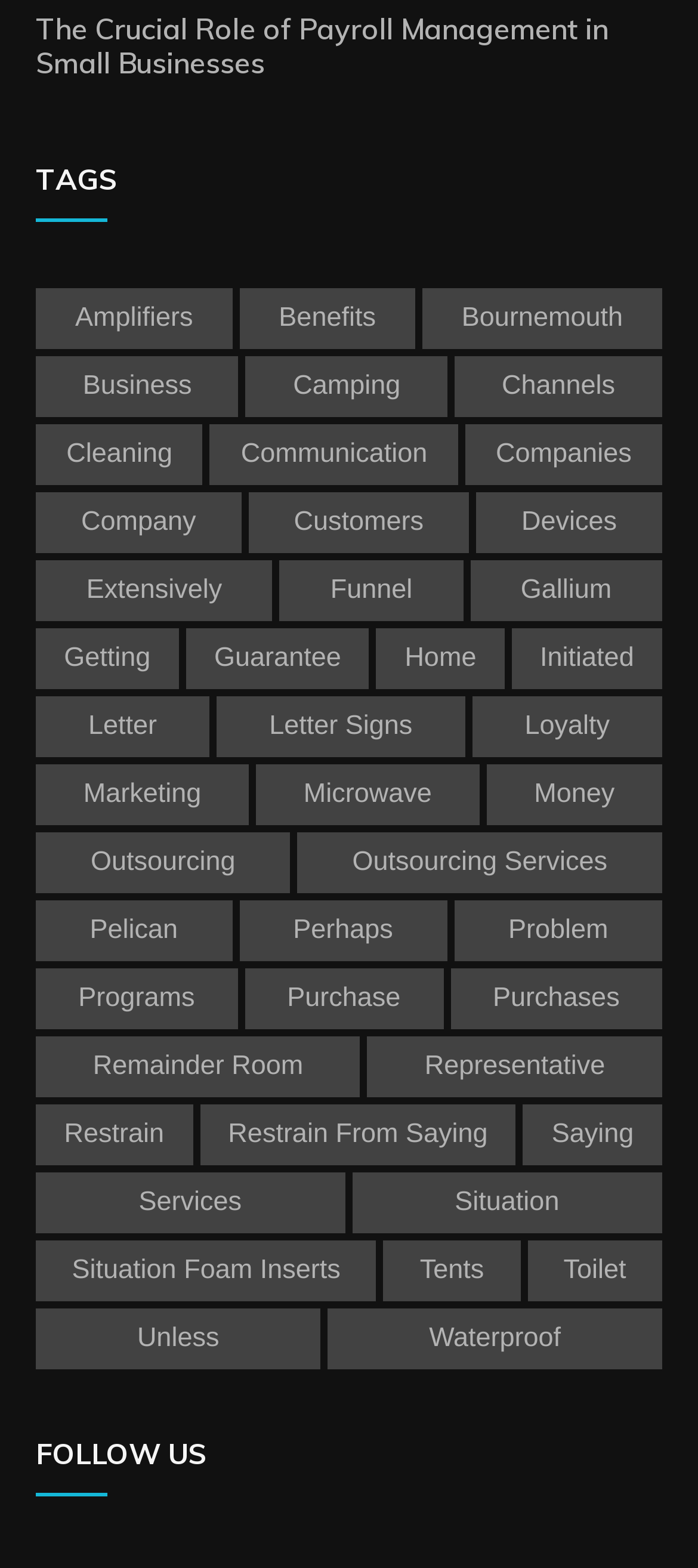How many items are categorized under 'Services'?
Based on the image, give a concise answer in the form of a single word or short phrase.

3